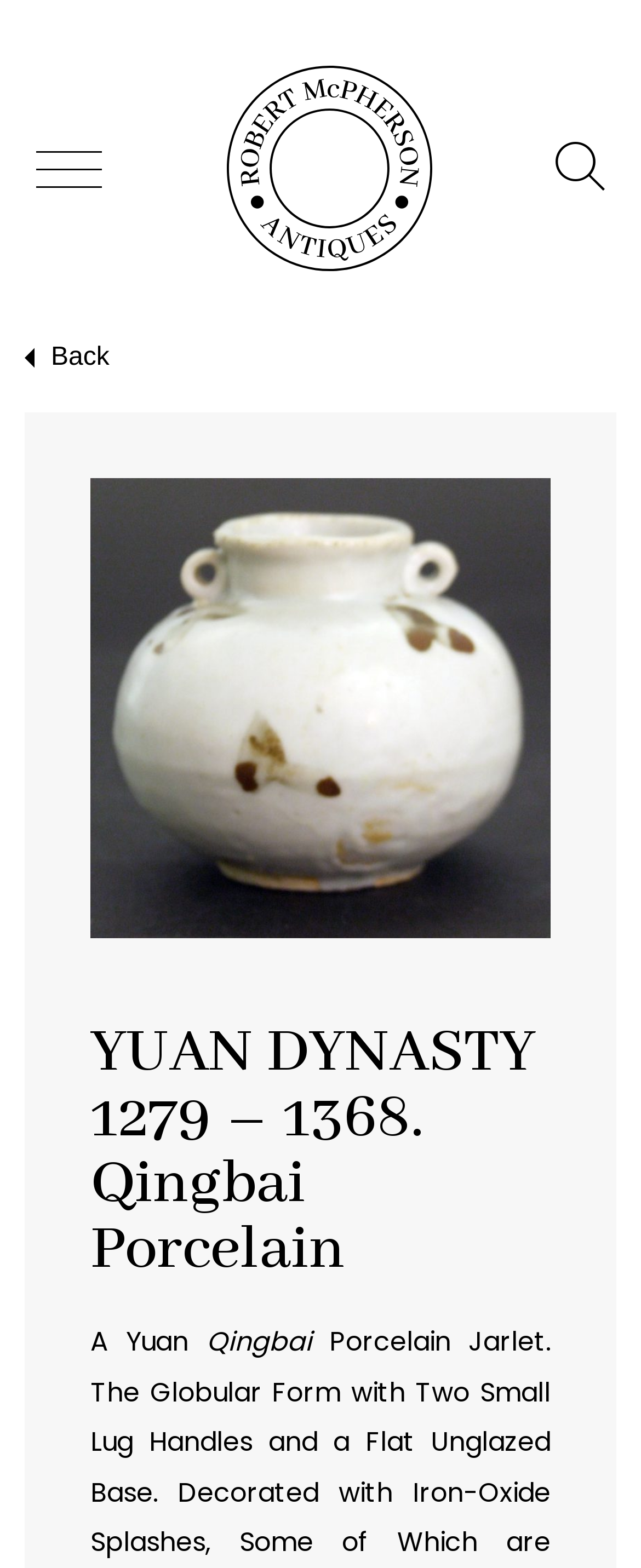Your task is to extract the text of the main heading from the webpage.

YUAN DYNASTY 1279 – 1368. Qingbai Porcelain